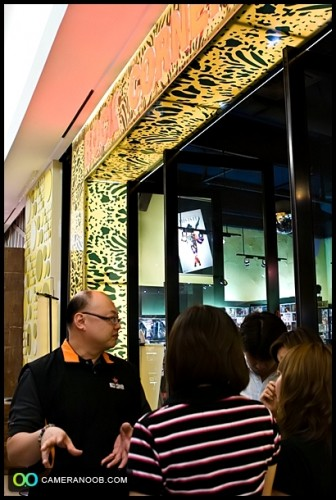Give a detailed account of the elements present in the image.

In this vibrant scene at "Rock Corner," a retail space characterized by its eye-catching leopard print decor, a knowledgeable staff member engages in conversation with a group of interested customers. The staff member, wearing a black shirt with an orange collar, gestures animatedly, offering insights and assistance. The interior is lively, with showcased products visible in the background, creating an inviting atmosphere for shoppers. Above, the distinctive "Rock Corner" sign adds to the store’s energetic vibe, highlighting its unique branding amidst a backdrop of modern retail design.